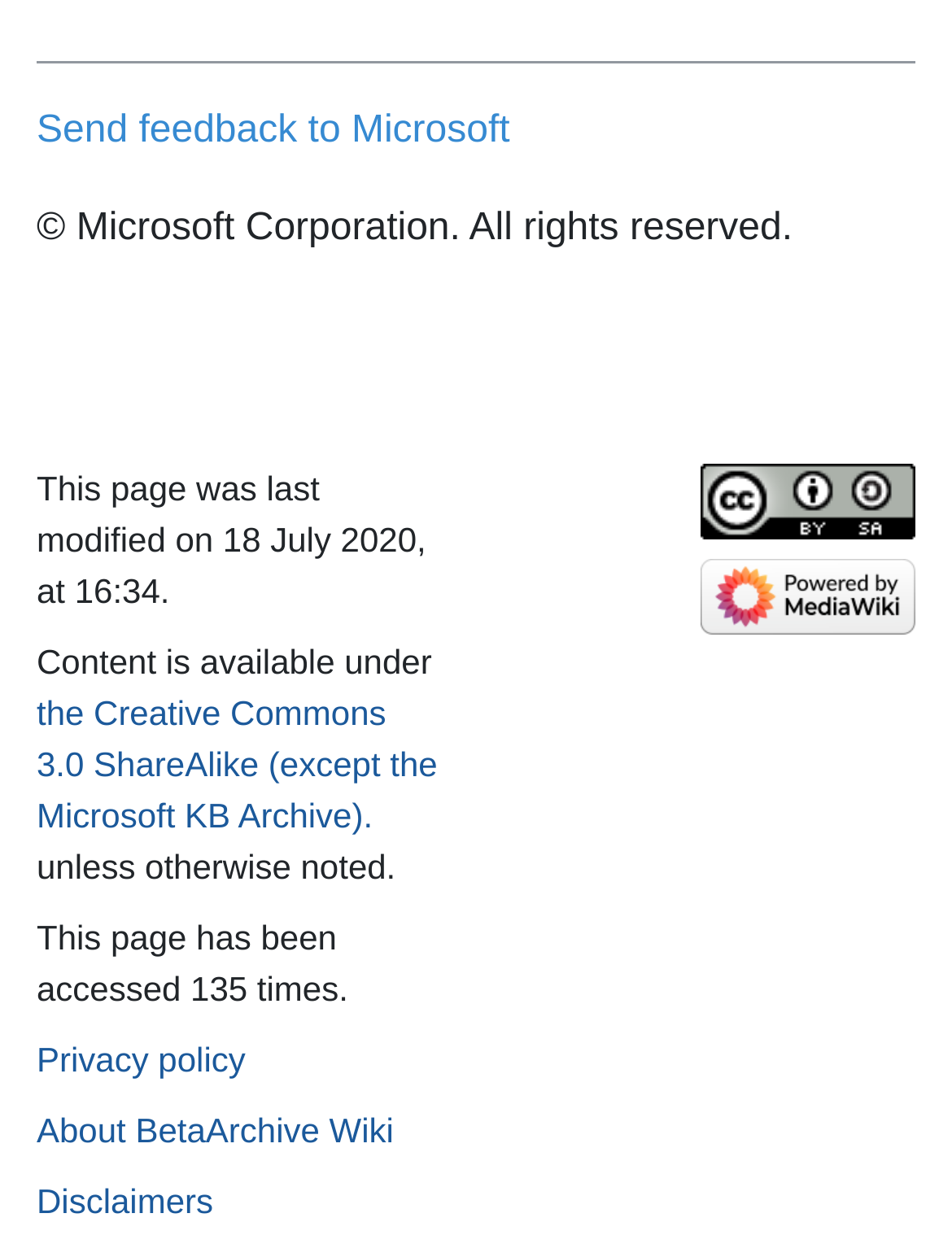Provide the bounding box coordinates for the specified HTML element described in this description: "Privacy policy". The coordinates should be four float numbers ranging from 0 to 1, in the format [left, top, right, bottom].

[0.038, 0.828, 0.258, 0.859]